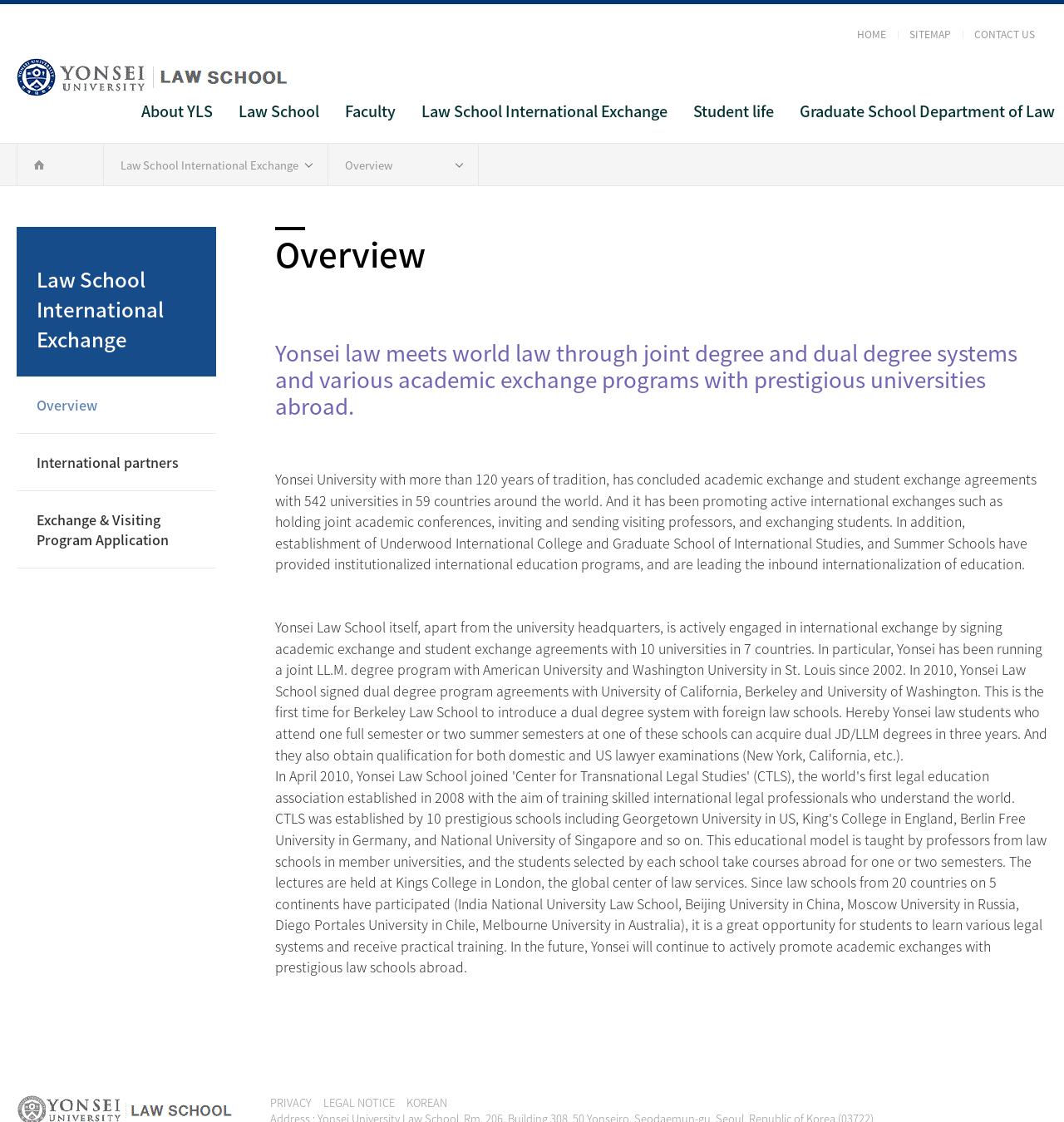Pinpoint the bounding box coordinates of the element to be clicked to execute the instruction: "go to home page".

[0.805, 0.024, 0.833, 0.037]